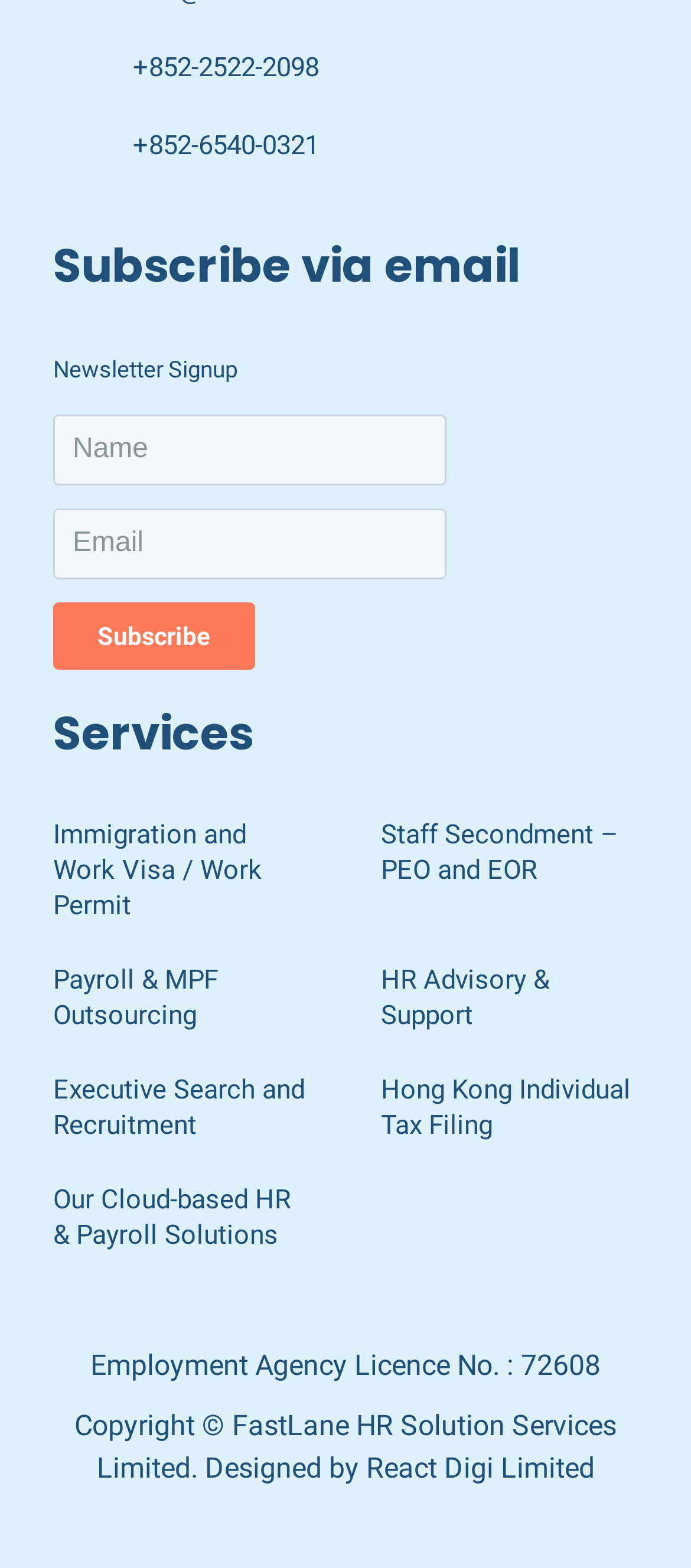What is the purpose of the newsletter signup?
Provide an in-depth answer to the question, covering all aspects.

I looked at the heading 'Subscribe via email' and the static text 'Newsletter Signup' above the two textboxes, and inferred that the purpose of the newsletter signup is to subscribe via email.